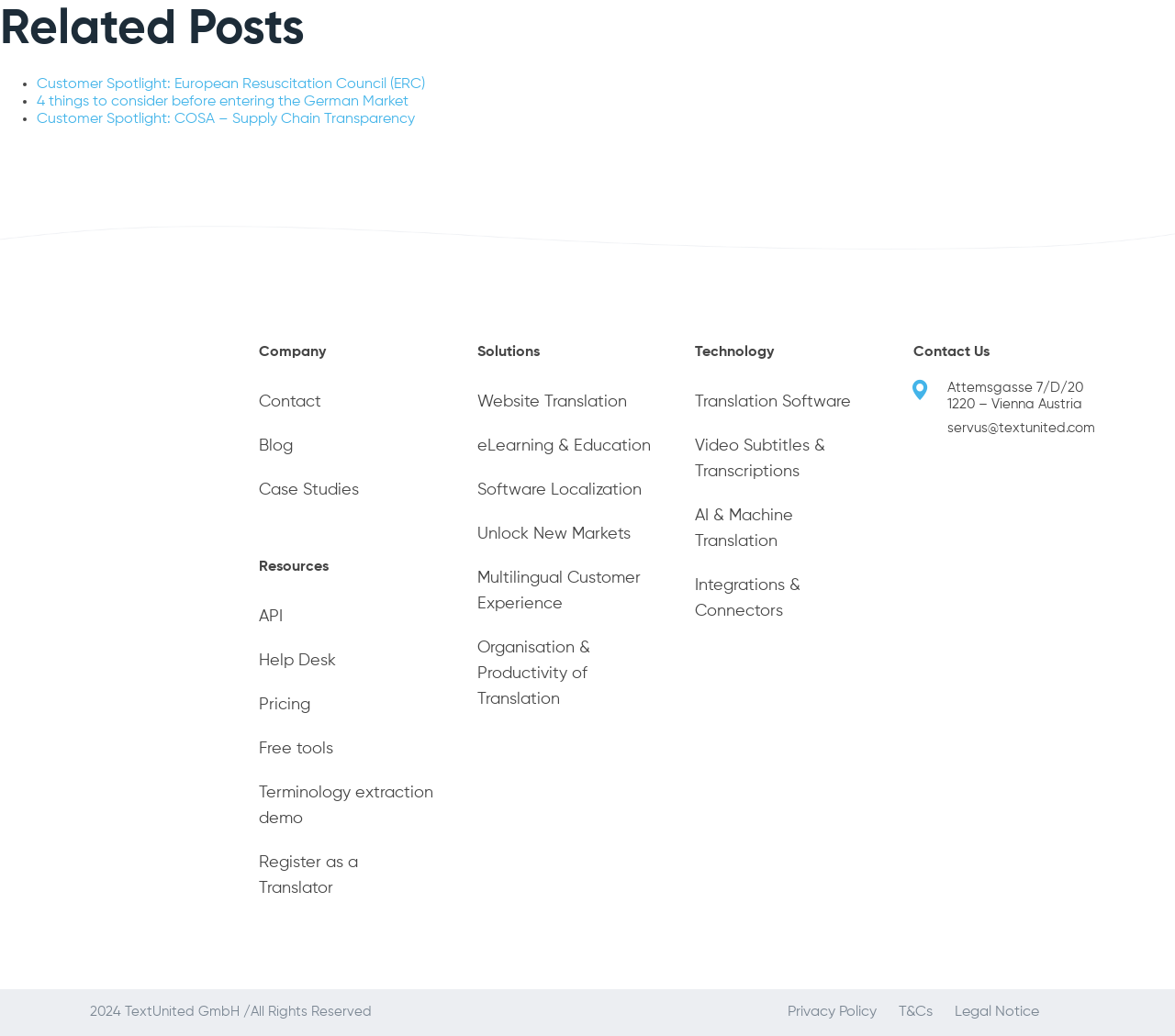Provide your answer to the question using just one word or phrase: What is the certification logo located at the bottom of the webpage?

TUV certificate